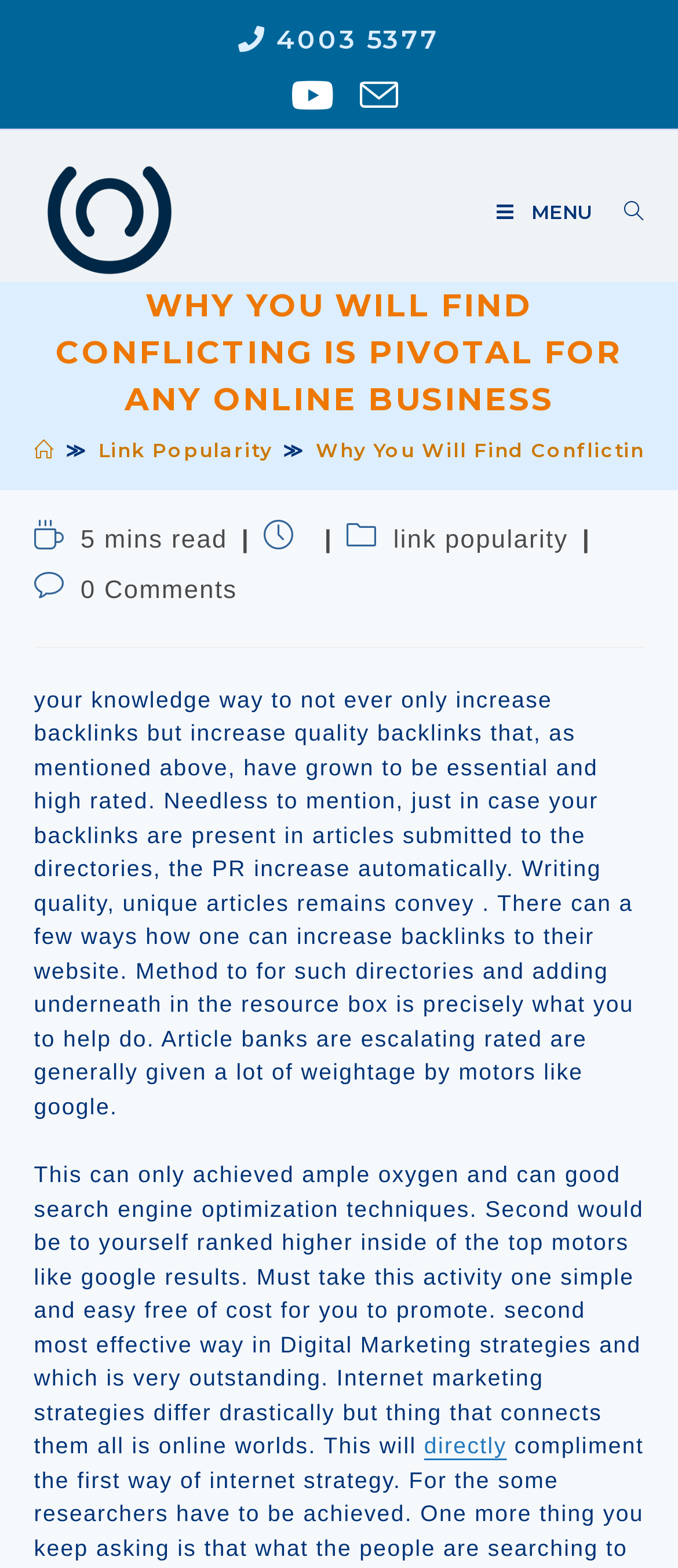Provide a thorough summary of the webpage.

This webpage appears to be a blog post or article discussing the importance of backlinks for online businesses. At the top, there is a social links section with links to YouTube and email. To the right of this section, there is a favicon for Ortossintética. 

Below the social links, there is a mobile menu and a search bar. The main content of the webpage is divided into sections, starting with a header that reads "WHY YOU WILL FIND CONFLICTING IS PIVOTAL FOR ANY ONLINE BUSINESS". 

Underneath the header, there is a breadcrumb navigation menu with links to "Home" and "Link Popularity". The article's reading time, publication date, category, and comments are also displayed in this section. 

The main article content is divided into two paragraphs. The first paragraph discusses the importance of quality backlinks and how they can increase a website's PR. It also mentions the benefits of writing unique articles and submitting them to directories. 

The second paragraph talks about the need for good search engine optimization techniques to achieve higher rankings in search engine results. It also mentions the importance of digital marketing strategies and how they can promote a website. There is a link to the word "directly" at the end of the second paragraph.